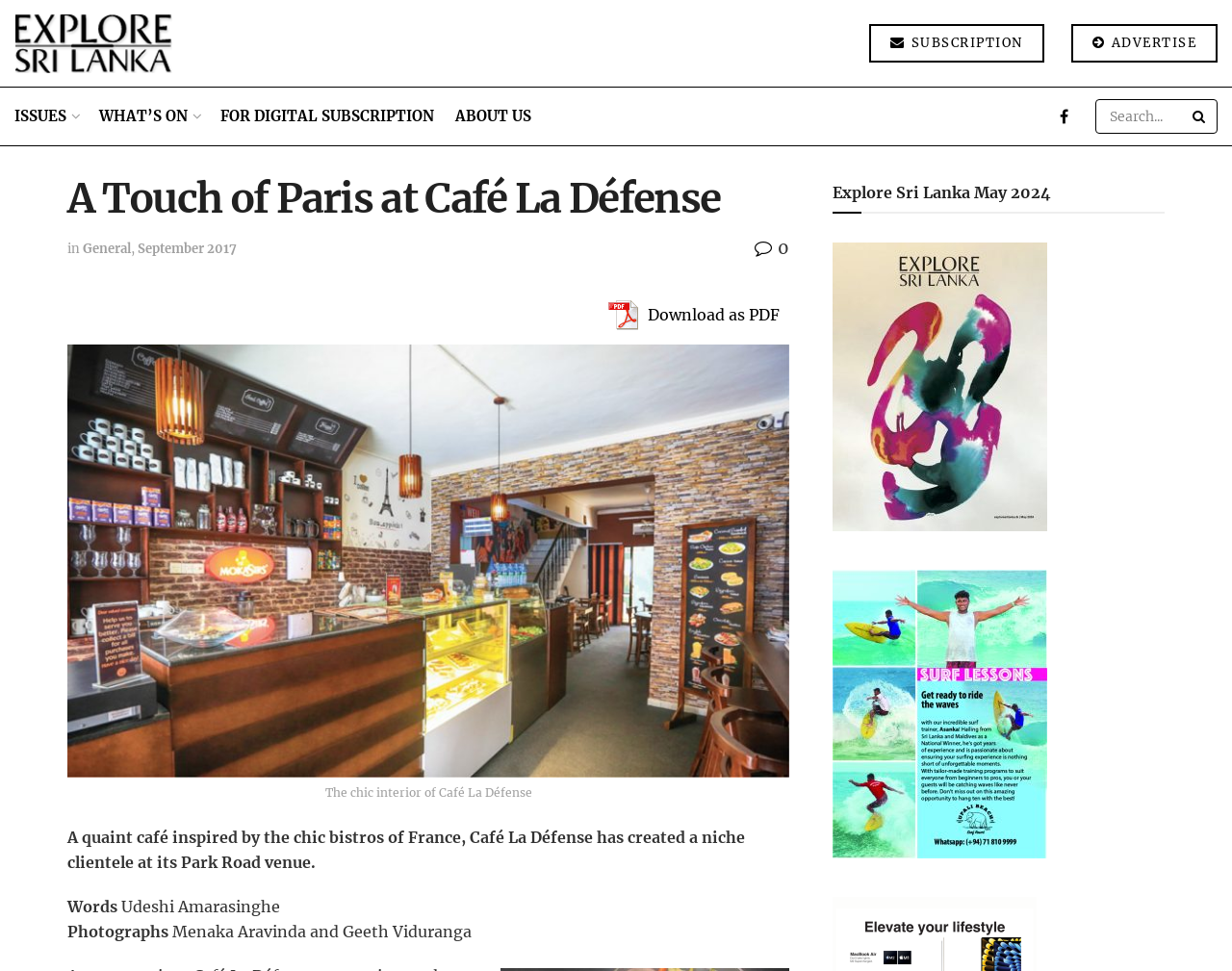Determine the coordinates of the bounding box for the clickable area needed to execute this instruction: "Read the article about Café La Défense".

[0.055, 0.18, 0.641, 0.228]